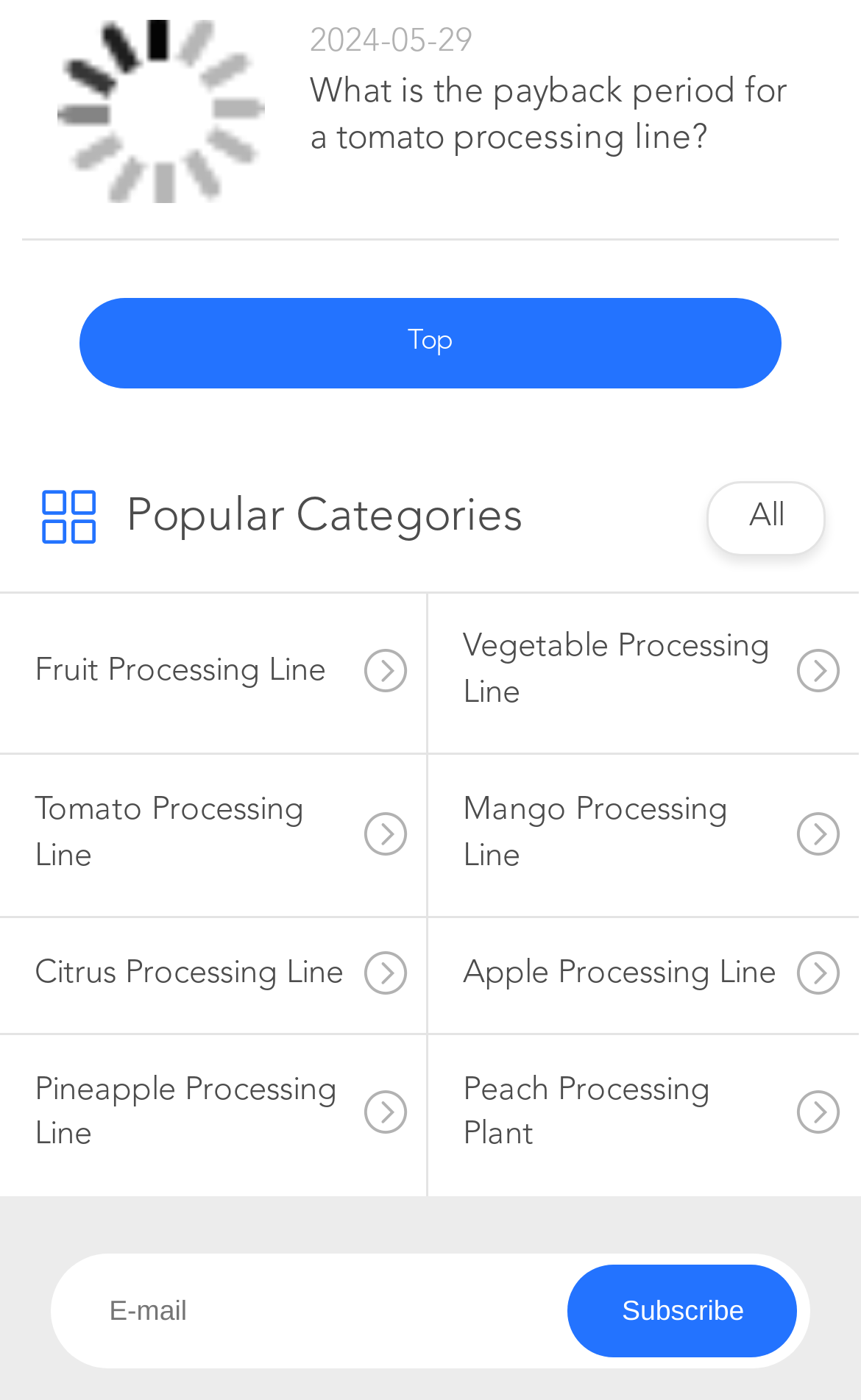Could you find the bounding box coordinates of the clickable area to complete this instruction: "View the top articles"?

[0.473, 0.234, 0.527, 0.253]